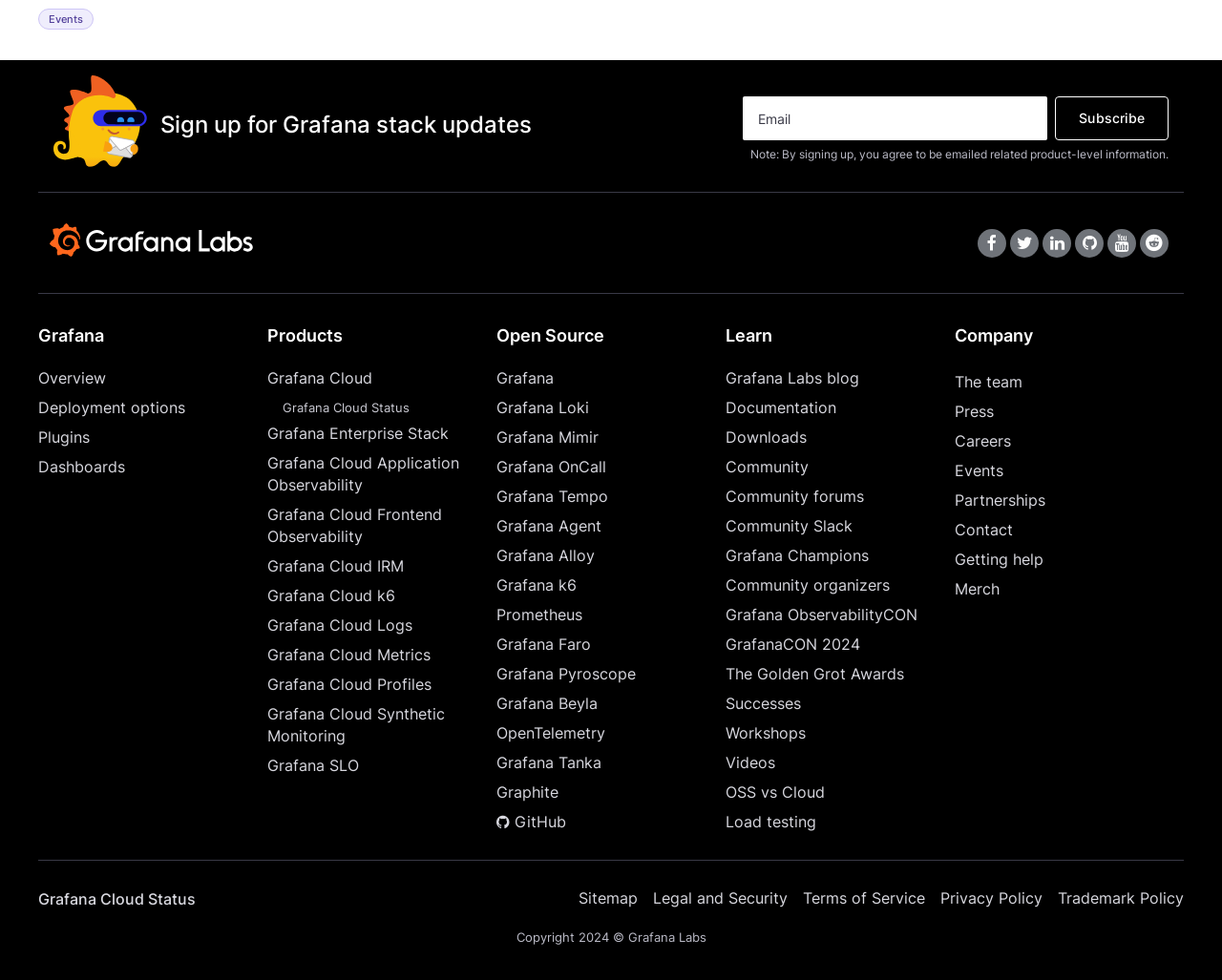What is the category of 'Grafana Cloud'?
Use the information from the image to give a detailed answer to the question.

The link 'Grafana Cloud' is listed under the static text 'Products', which suggests that it is a product offered by Grafana Labs.